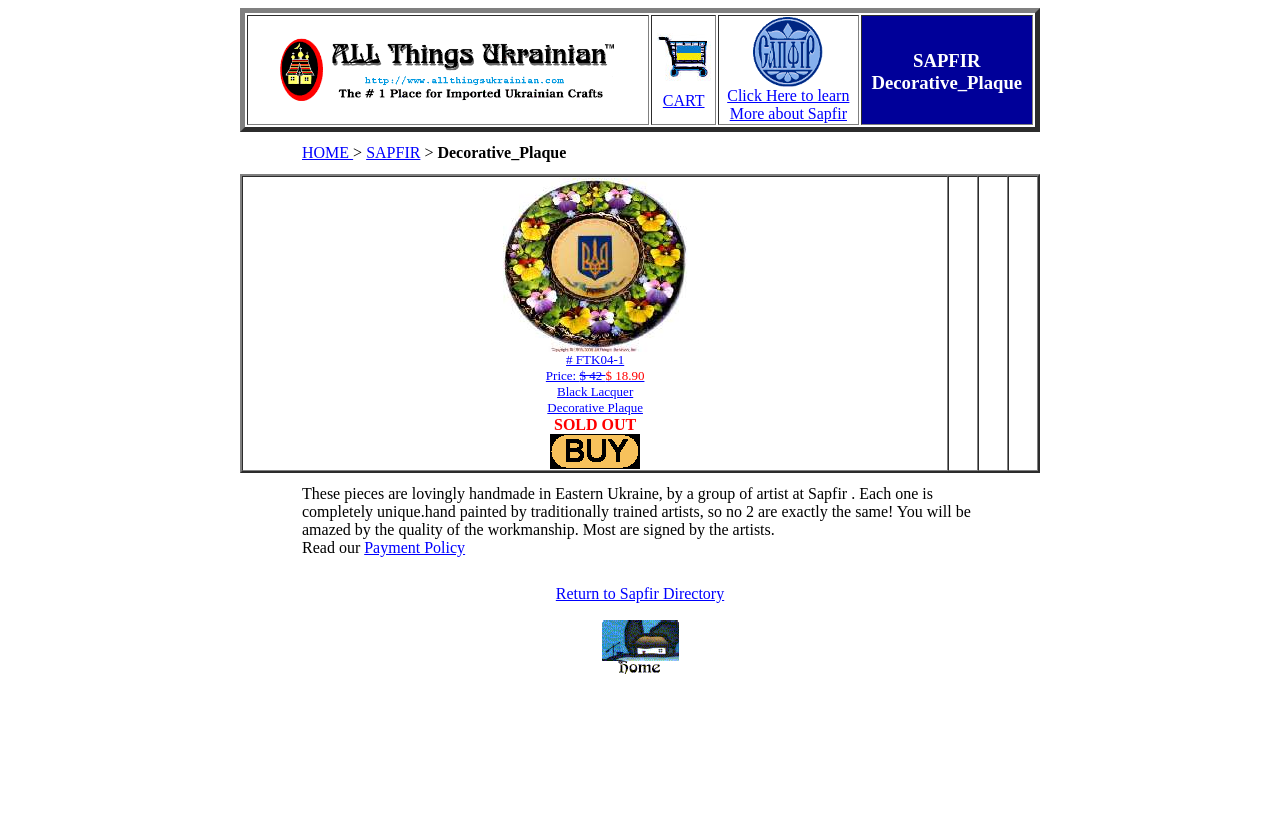Locate the bounding box coordinates of the element's region that should be clicked to carry out the following instruction: "Go to cart". The coordinates need to be four float numbers between 0 and 1, i.e., [left, top, right, bottom].

[0.513, 0.094, 0.555, 0.132]